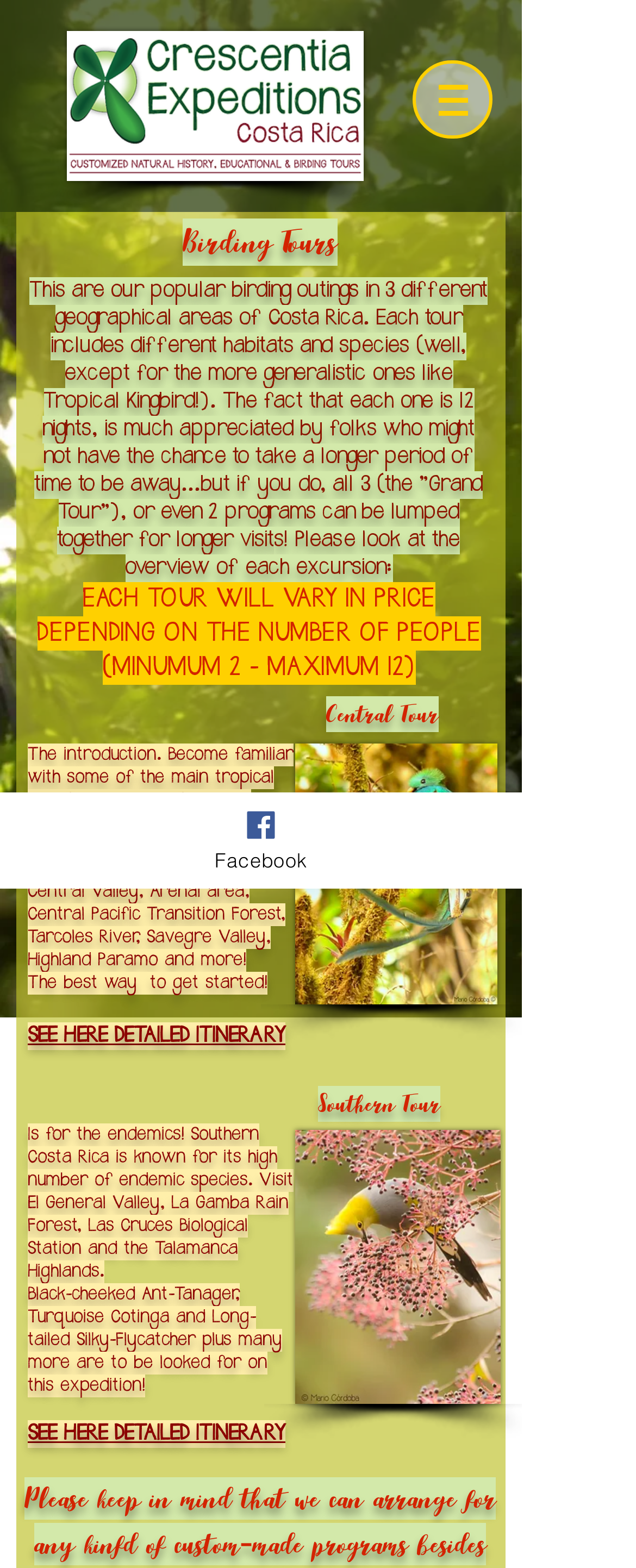Extract the bounding box coordinates of the UI element described: "Facebook". Provide the coordinates in the format [left, top, right, bottom] with values ranging from 0 to 1.

[0.0, 0.505, 0.821, 0.567]